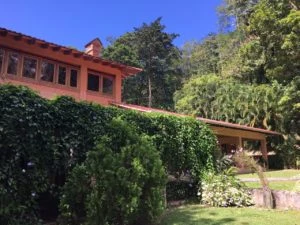Use a single word or phrase to answer the question: What award did La Villa de Soledad receive?

Guest Review Award